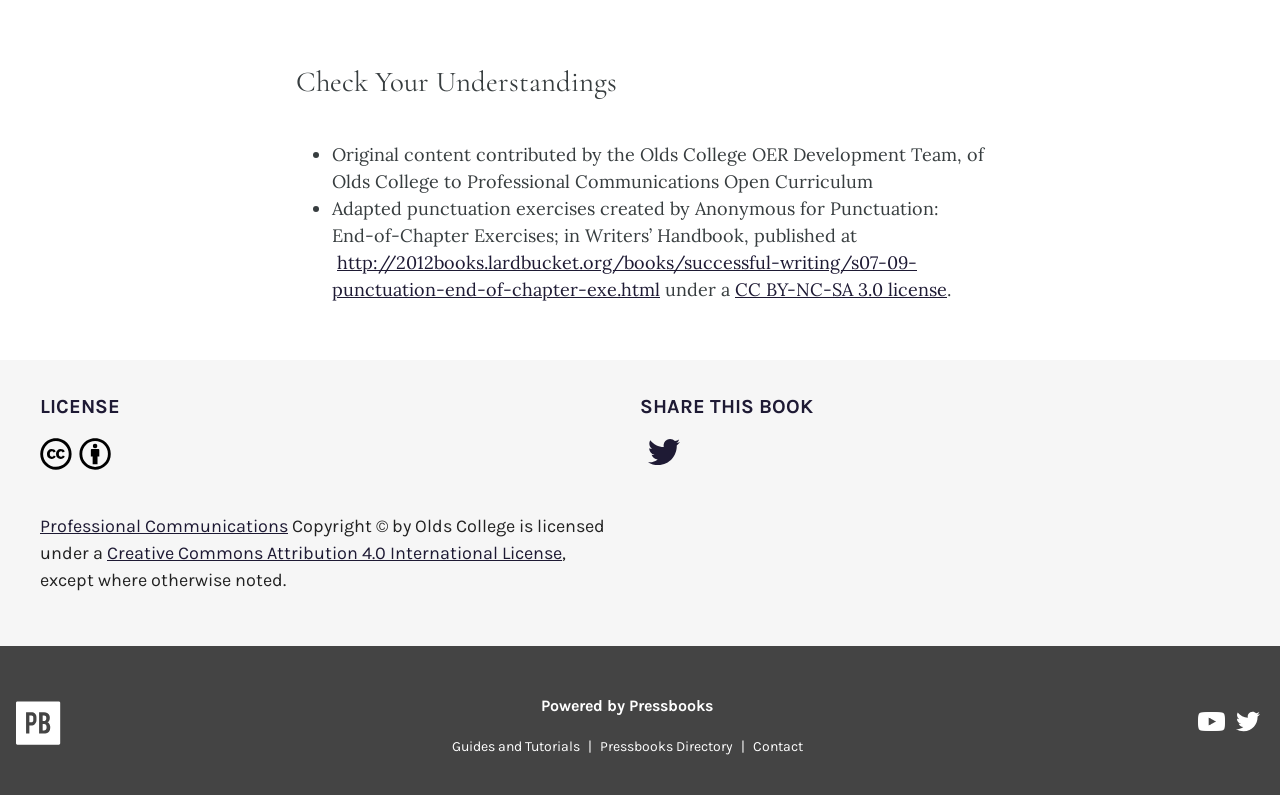What is the platform that powered the book?
Based on the image, provide a one-word or brief-phrase response.

Pressbooks